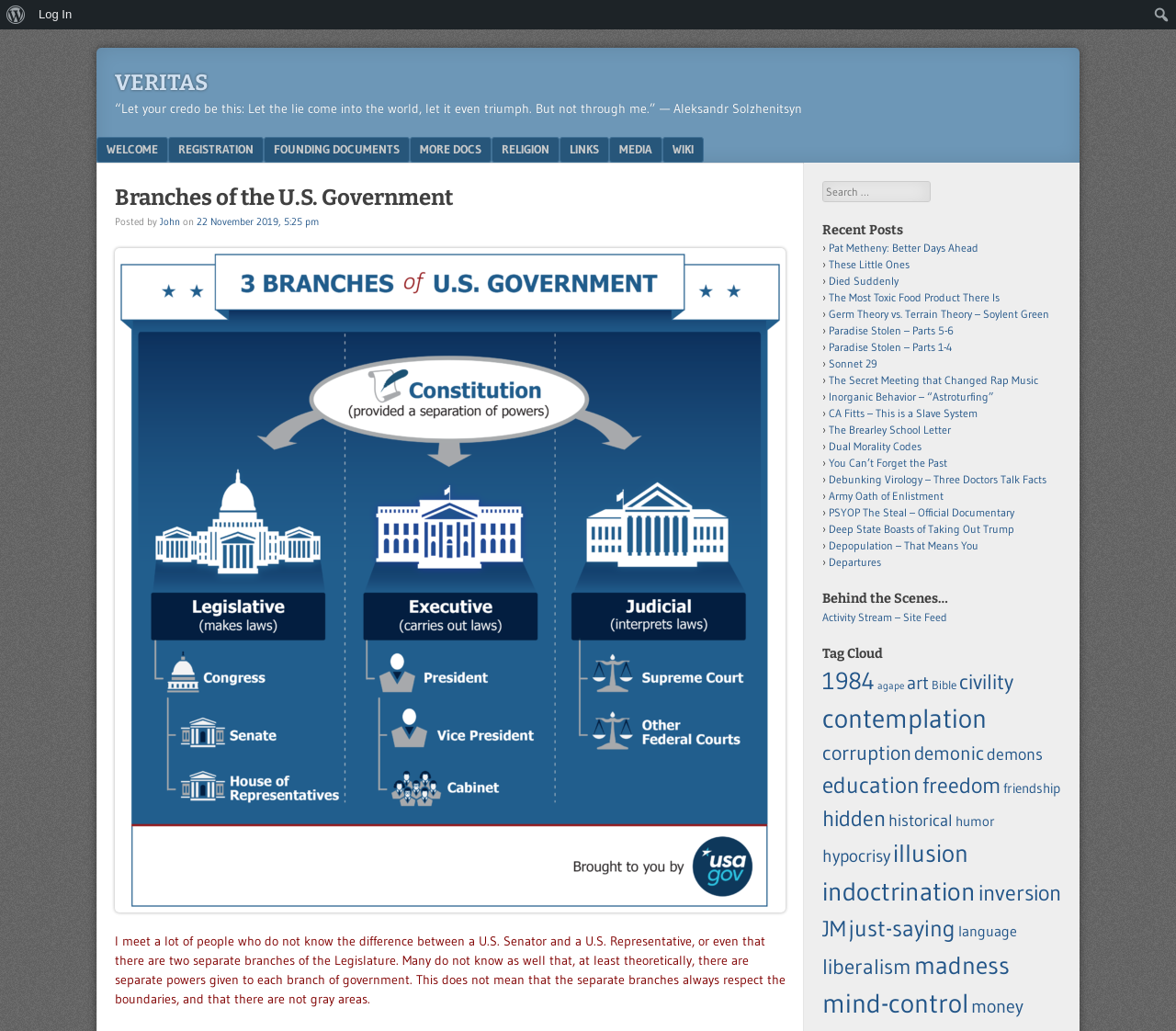Provide the bounding box coordinates of the area you need to click to execute the following instruction: "Read the 'Branches of the U.S. Government' article".

[0.098, 0.175, 0.668, 0.207]